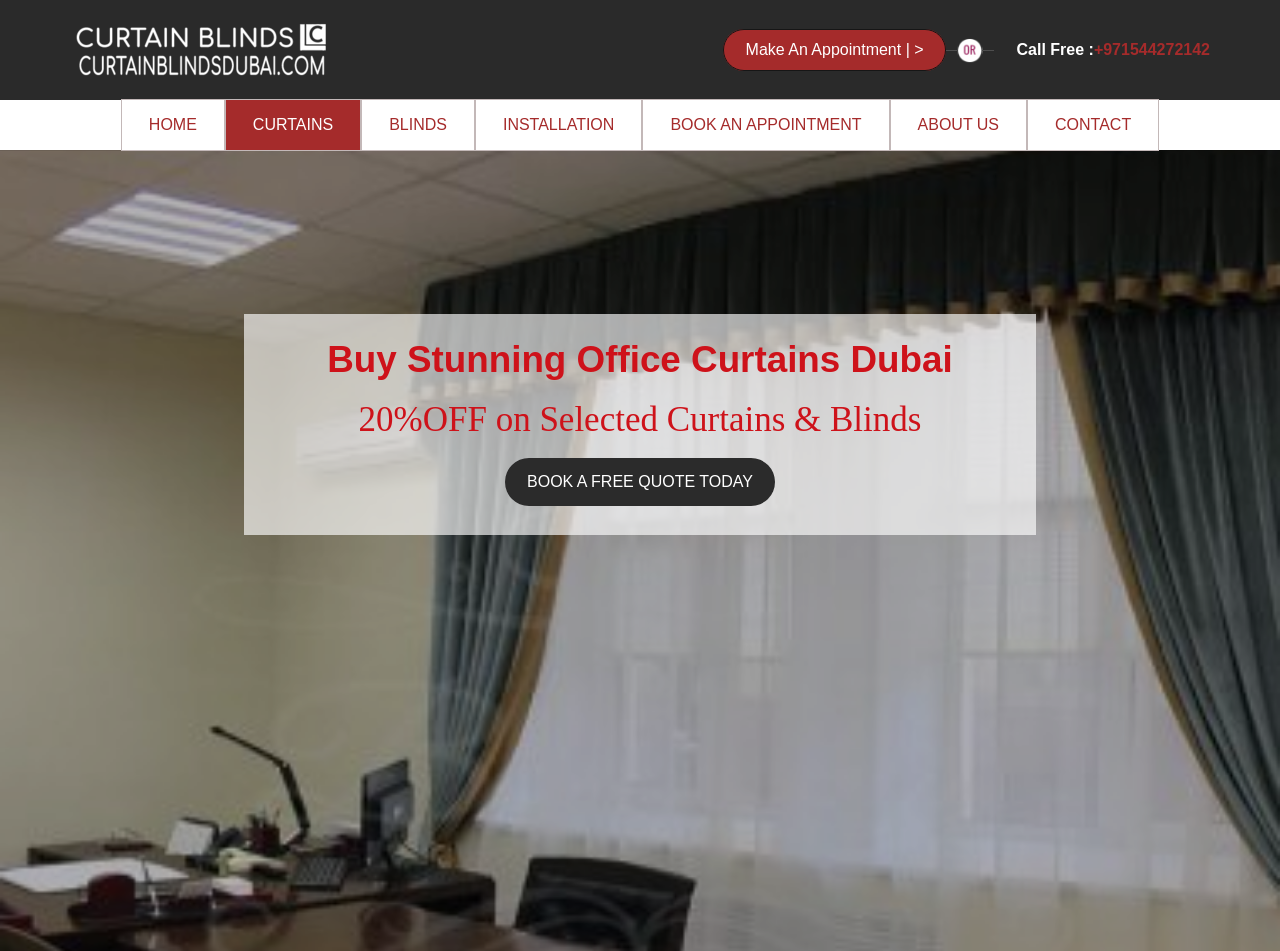Specify the bounding box coordinates of the region I need to click to perform the following instruction: "Click the 'Make An Appointment' link". The coordinates must be four float numbers in the range of 0 to 1, i.e., [left, top, right, bottom].

[0.565, 0.031, 0.739, 0.074]